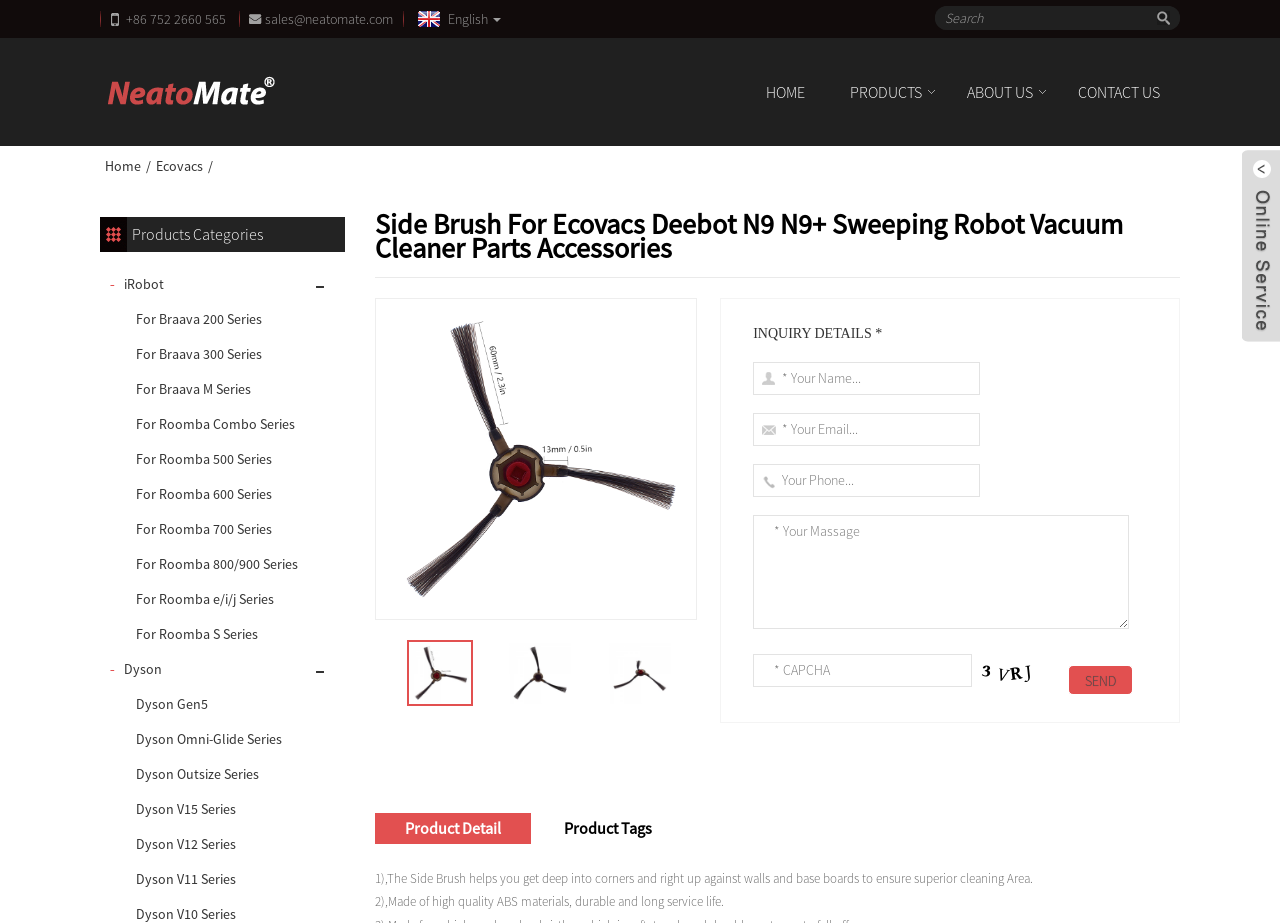Indicate the bounding box coordinates of the element that needs to be clicked to satisfy the following instruction: "Search for products". The coordinates should be four float numbers between 0 and 1, i.e., [left, top, right, bottom].

[0.73, 0.007, 0.896, 0.033]